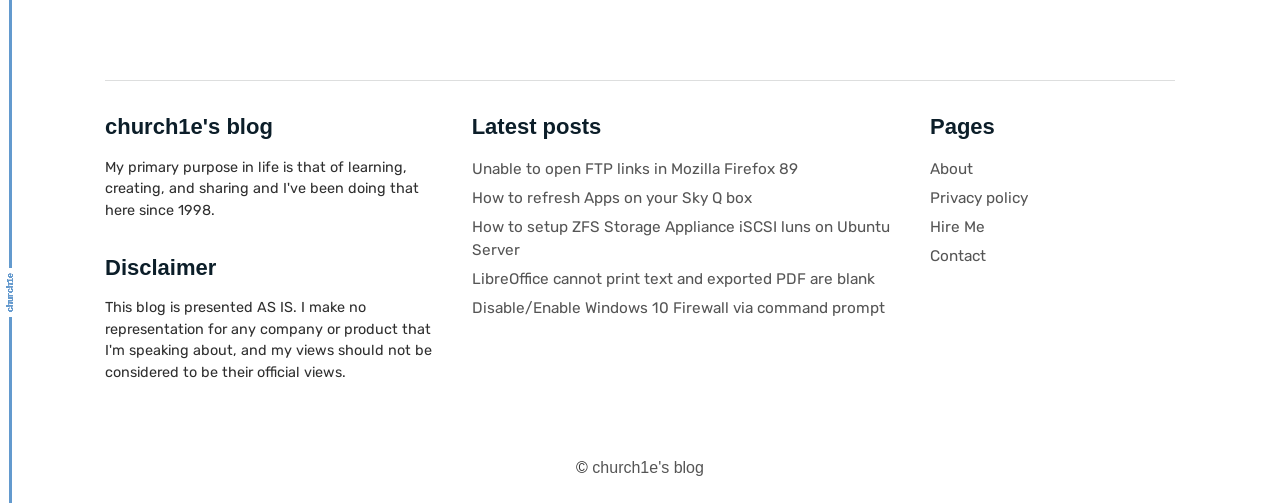What is the copyright symbol on the page?
Answer the question with a single word or phrase by looking at the picture.

©